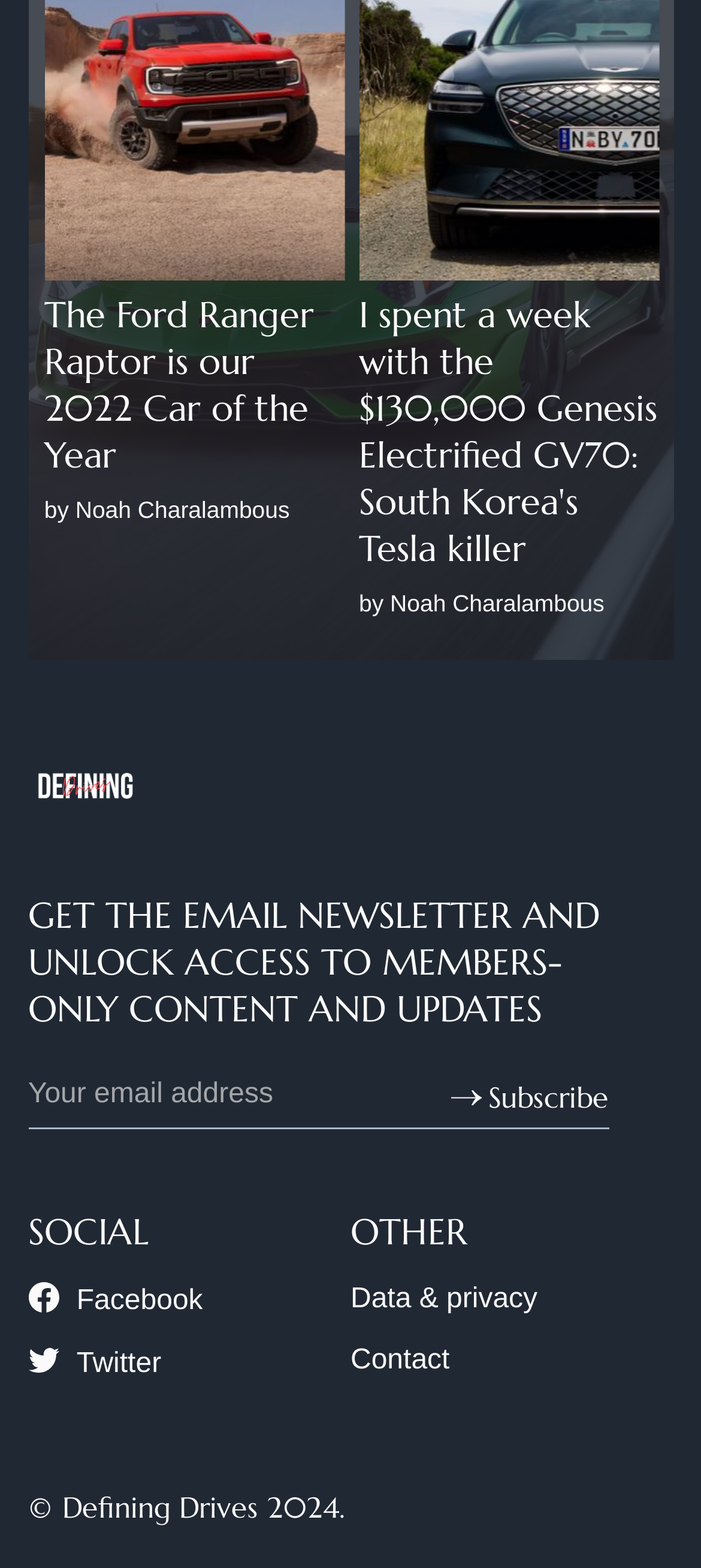Determine the bounding box coordinates of the target area to click to execute the following instruction: "Subscribe to the newsletter."

[0.642, 0.685, 0.868, 0.713]